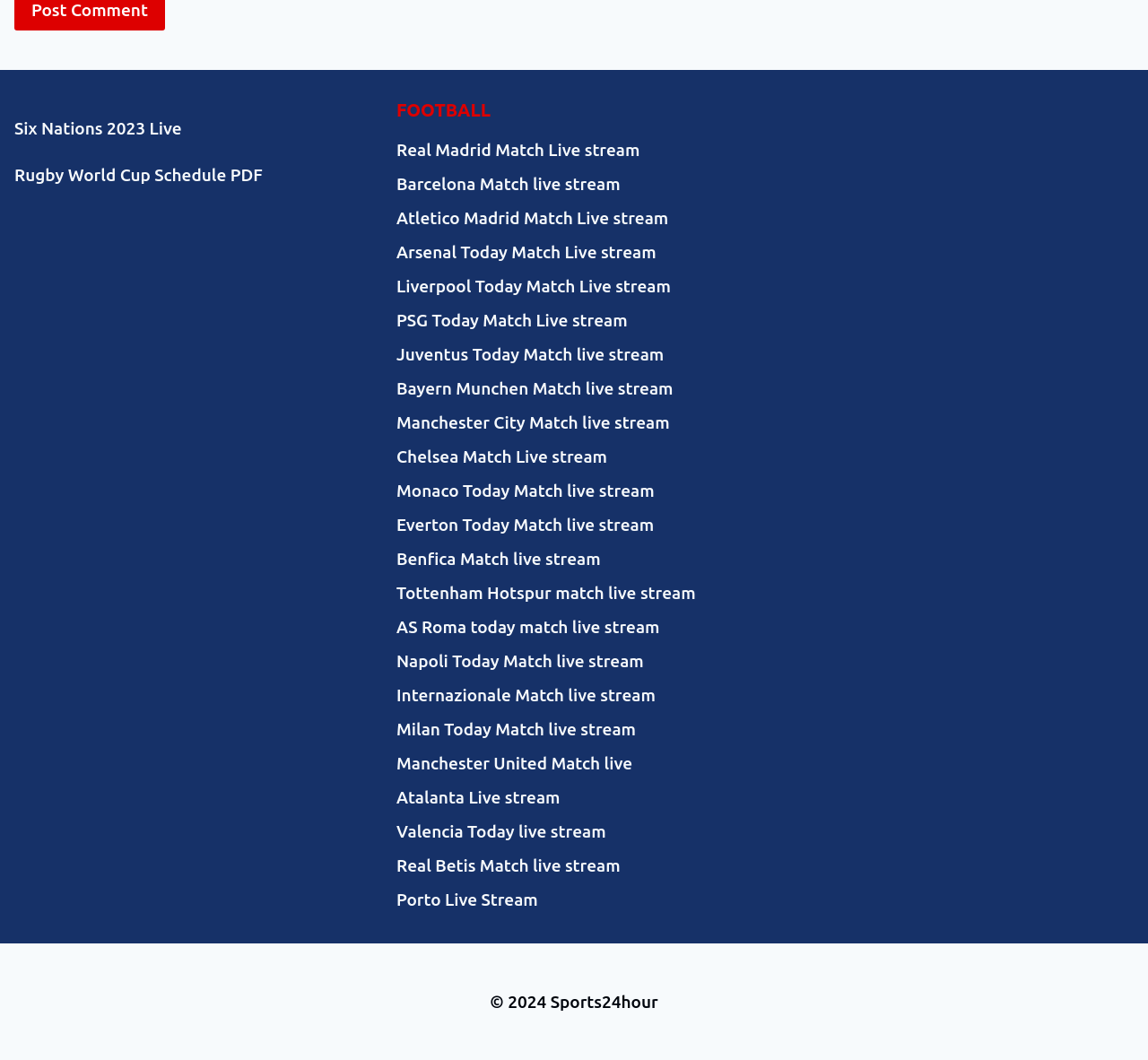Please identify the bounding box coordinates of the area I need to click to accomplish the following instruction: "Access Rugby World Cup Schedule PDF".

[0.012, 0.155, 0.229, 0.174]